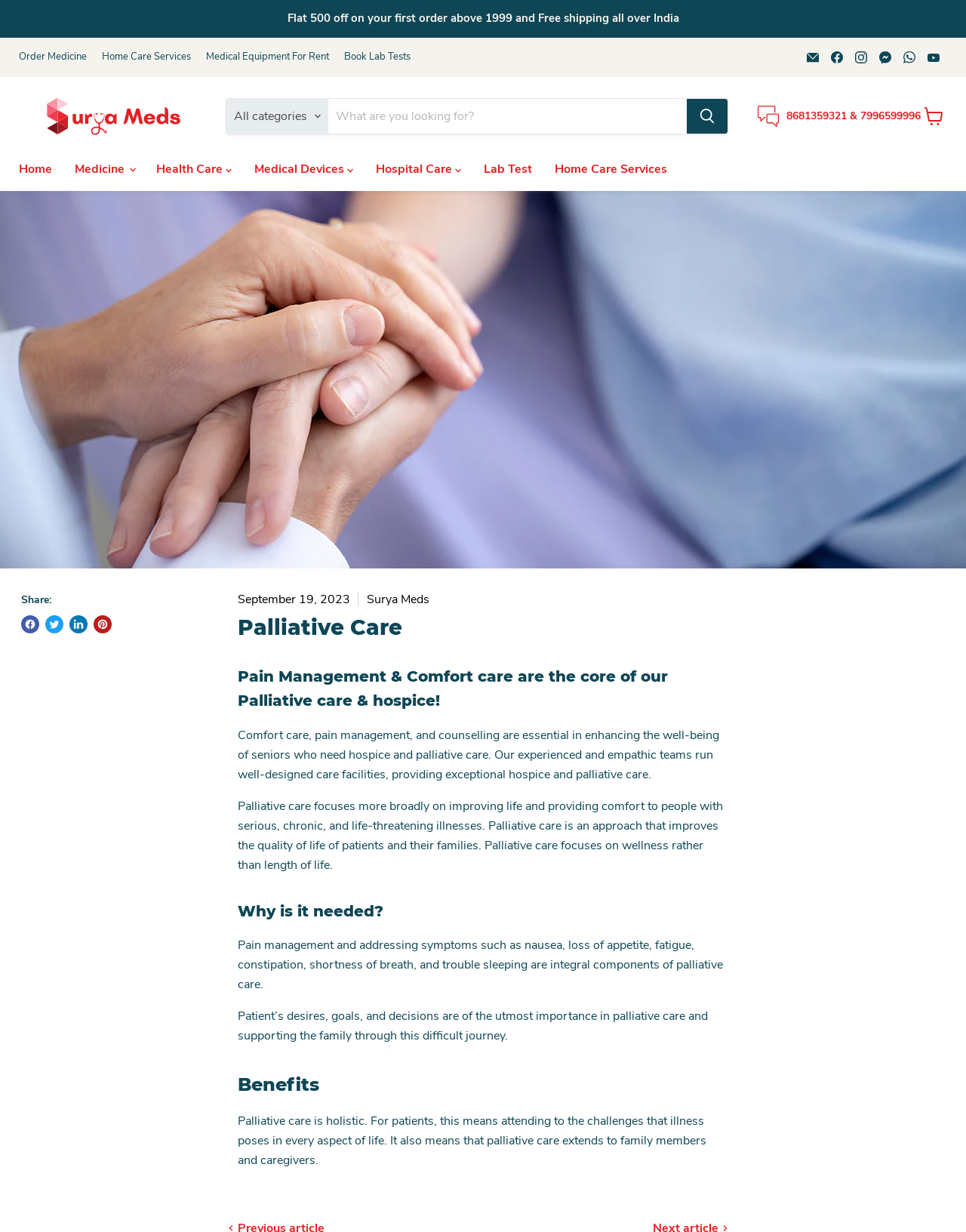Please determine the bounding box coordinates for the element that should be clicked to follow these instructions: "Search for a product".

[0.234, 0.08, 0.754, 0.109]